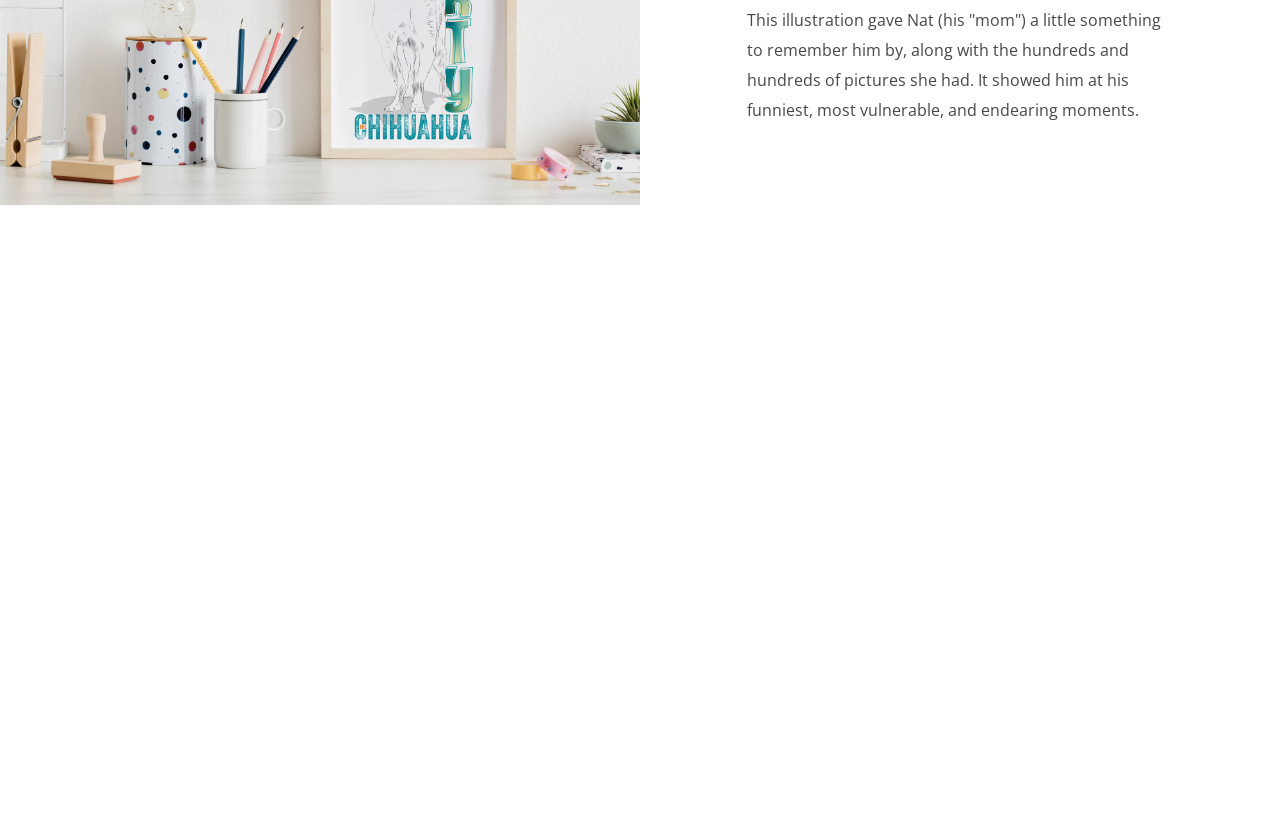What is the purpose of the 'Get in touch!' link?
Please use the visual content to give a single word or phrase answer.

To contact